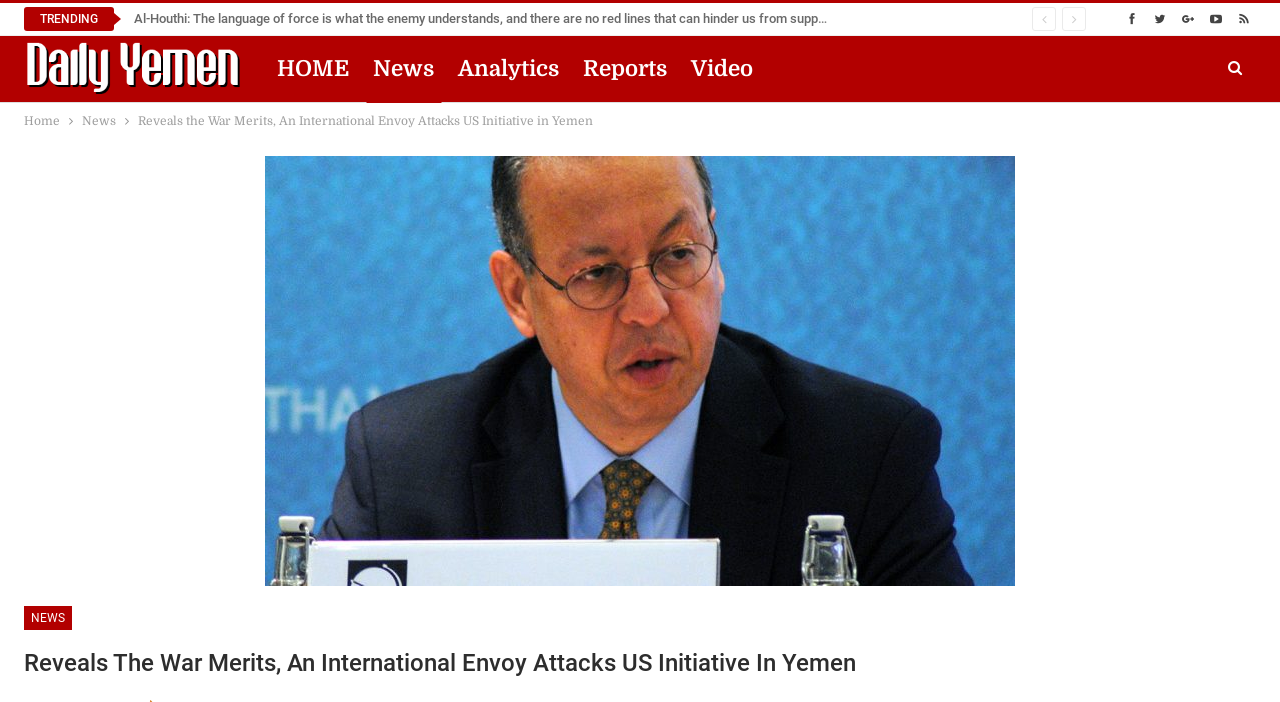How many links are under the 'TRENDING' section?
Based on the image, give a one-word or short phrase answer.

7